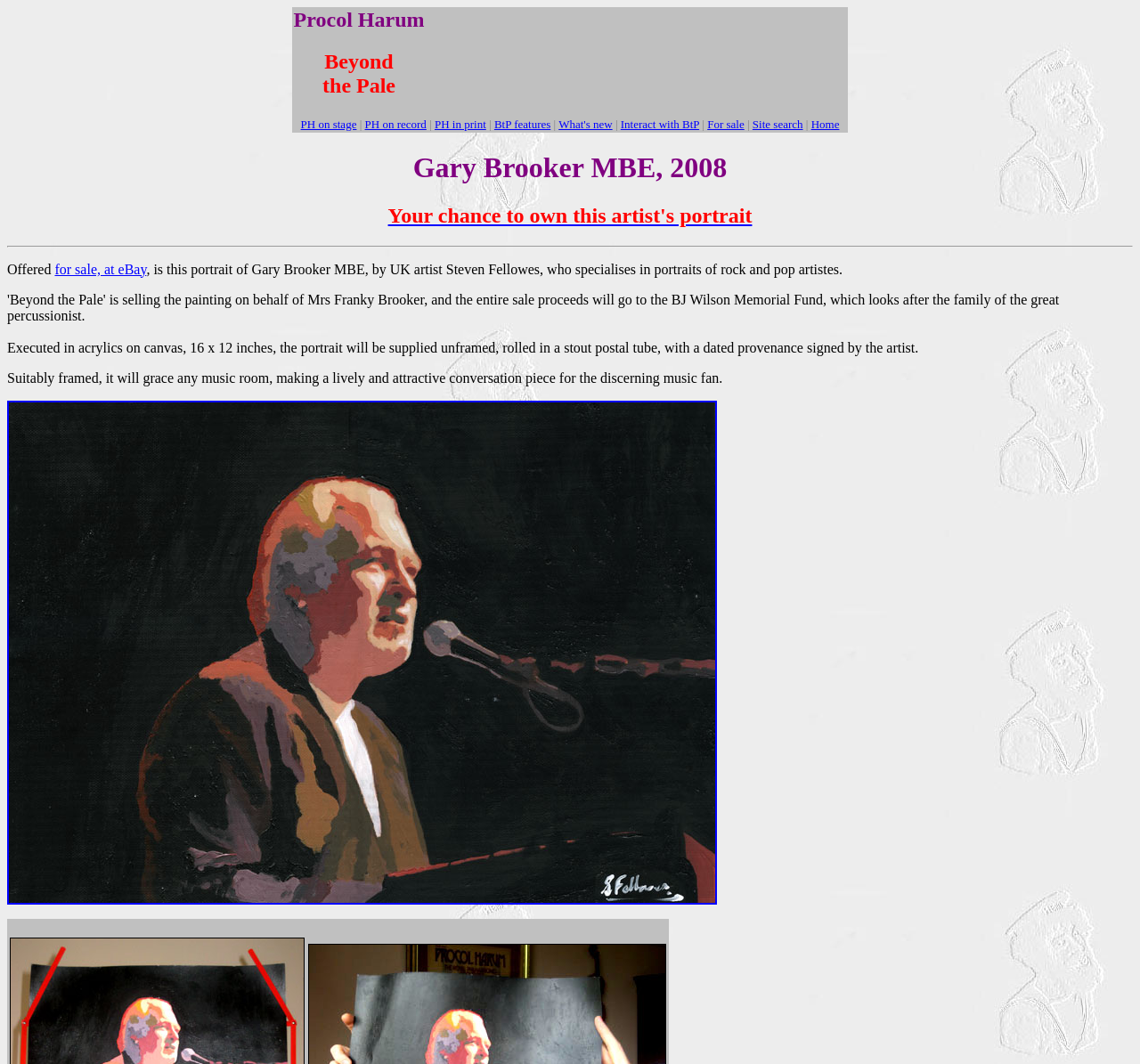Extract the bounding box coordinates of the UI element described by: "for sale, at eBay". The coordinates should include four float numbers ranging from 0 to 1, e.g., [left, top, right, bottom].

[0.048, 0.246, 0.128, 0.26]